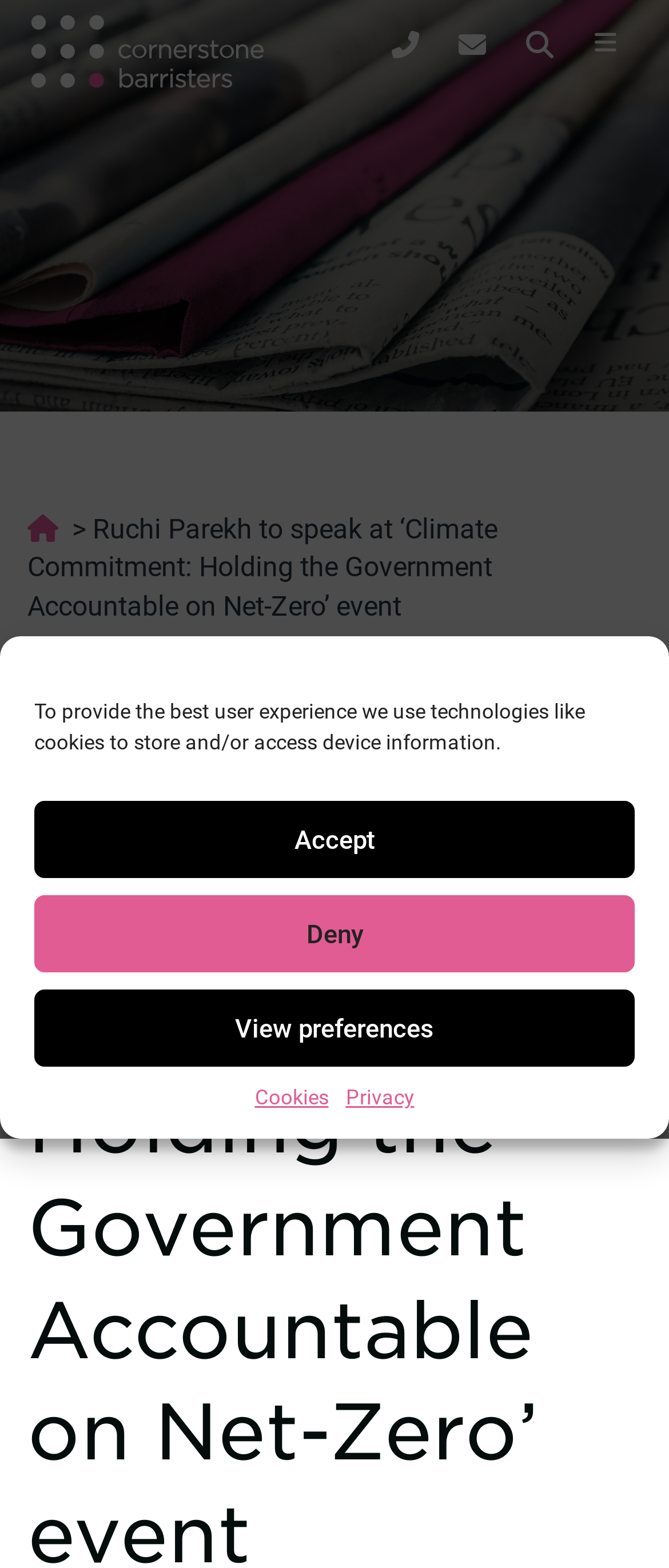Determine the bounding box coordinates of the element's region needed to click to follow the instruction: "Open search". Provide these coordinates as four float numbers between 0 and 1, formatted as [left, top, right, bottom].

[0.762, 0.009, 0.862, 0.048]